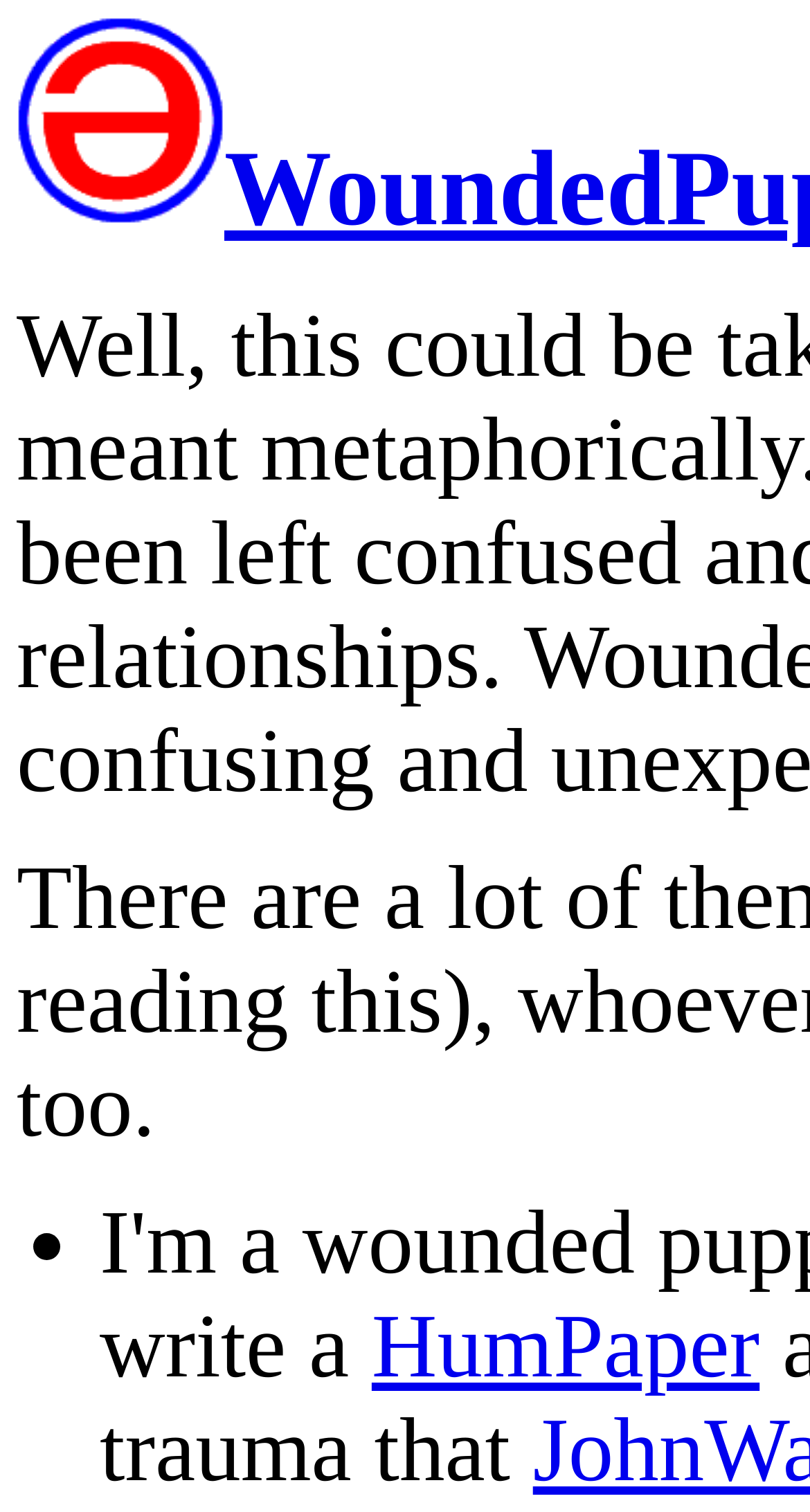Determine the bounding box coordinates (top-left x, top-left y, bottom-right x, bottom-right y) of the UI element described in the following text: parent_node: WoundedPuppies

[0.021, 0.108, 0.277, 0.158]